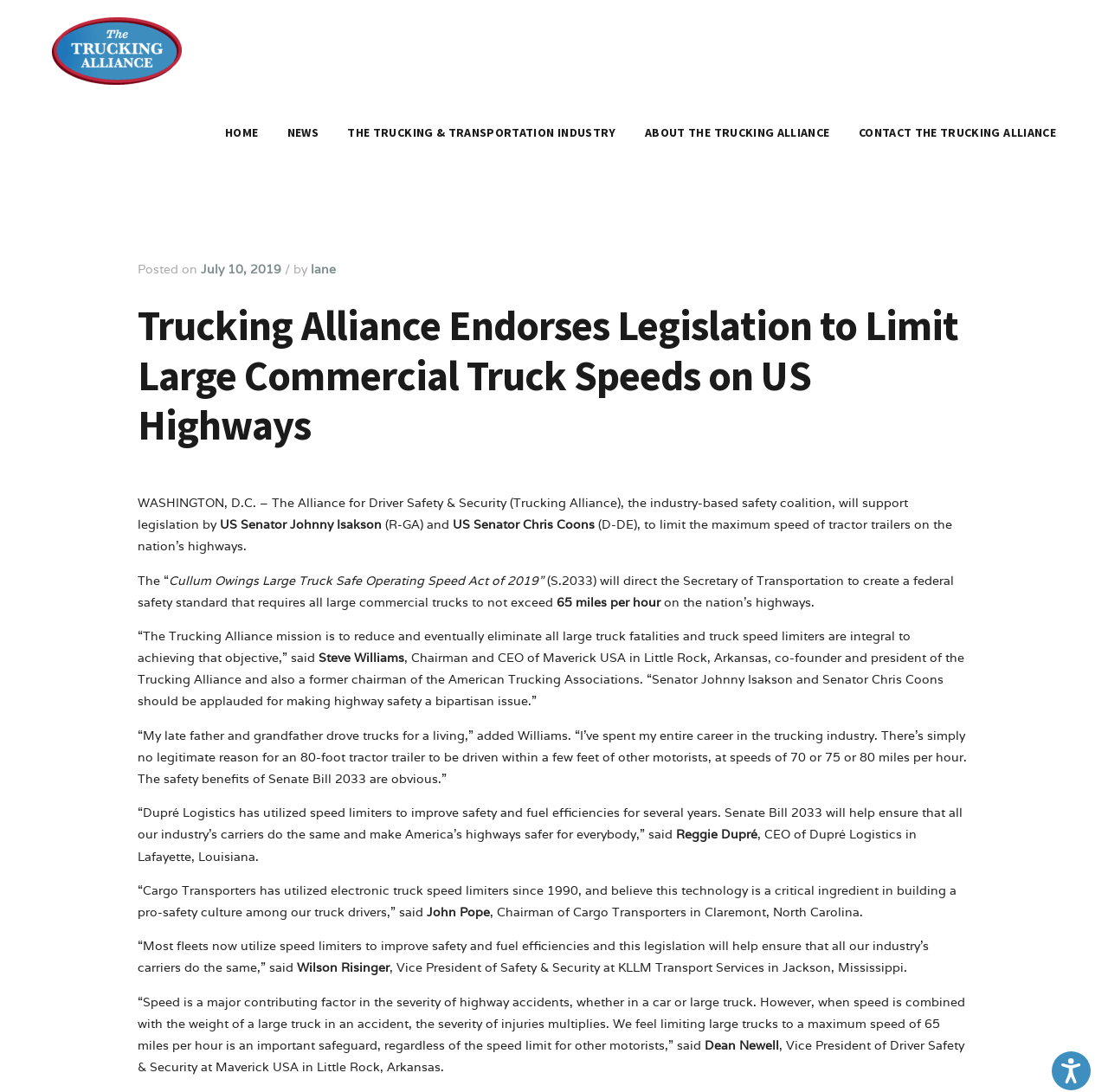Using the webpage screenshot, locate the HTML element that fits the following description and provide its bounding box: "alt="National Safety Council Logo"".

[0.355, 0.786, 0.527, 0.888]